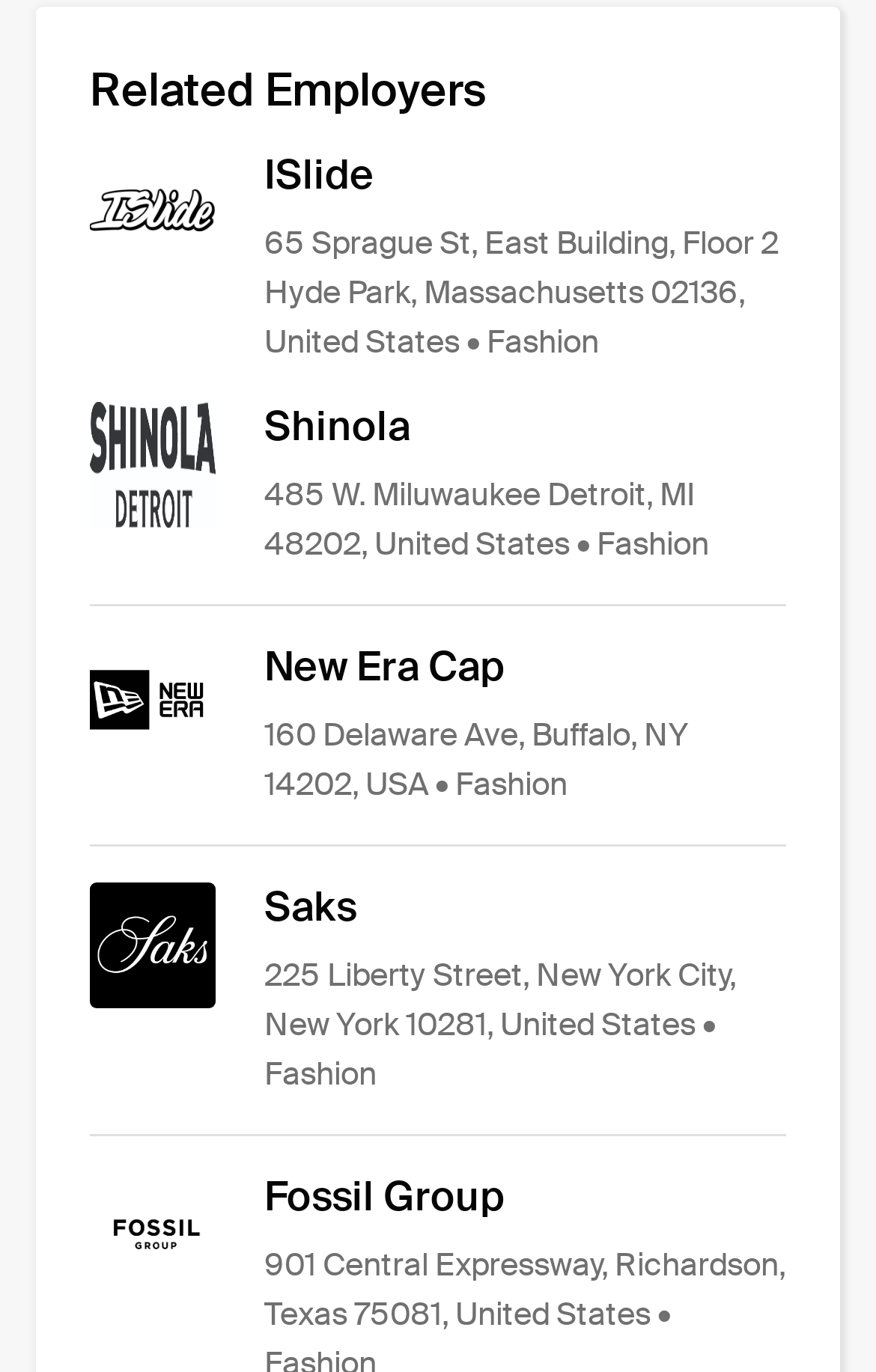What is the industry of ISlide?
Using the screenshot, give a one-word or short phrase answer.

Fashion